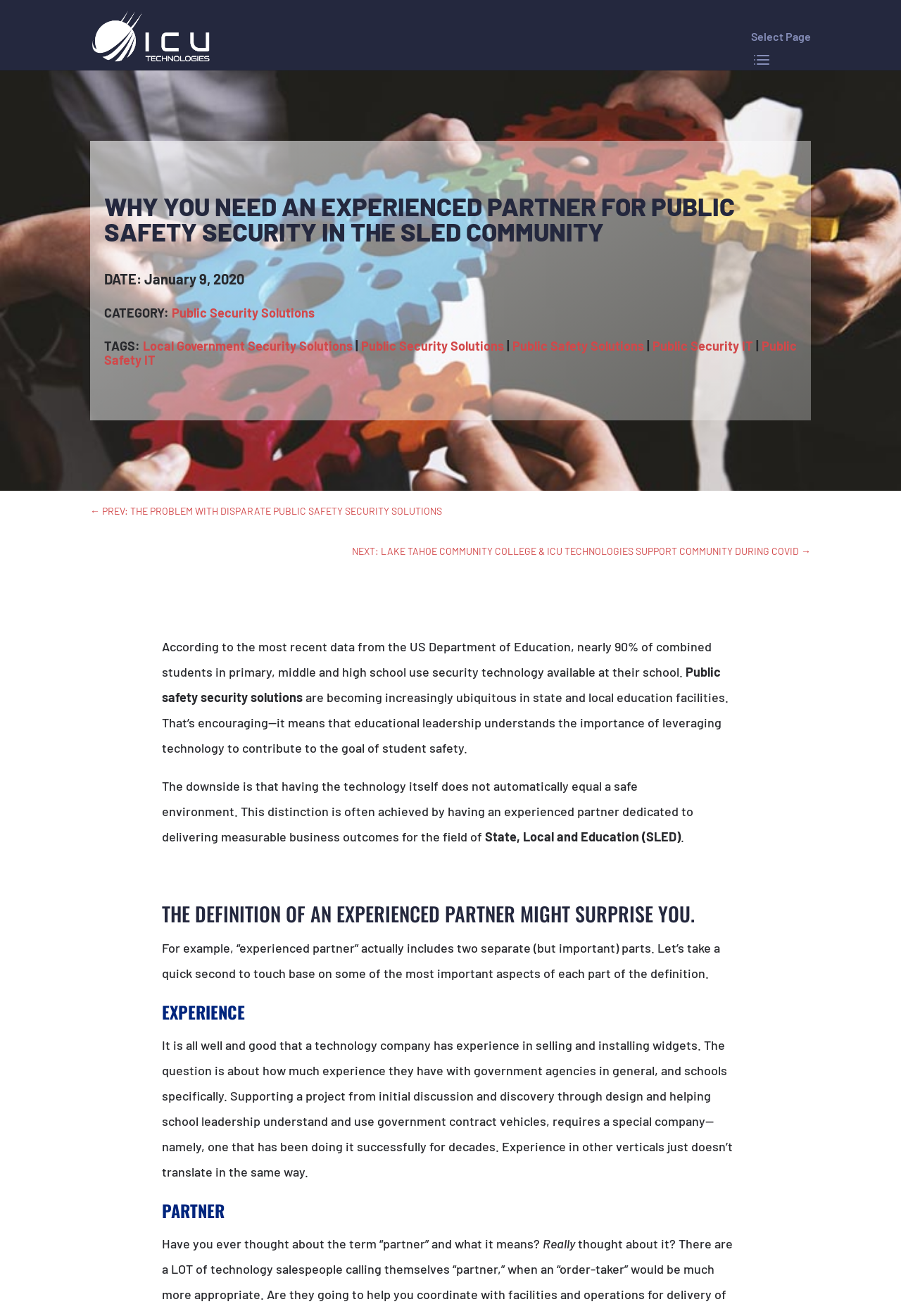Please determine the bounding box coordinates of the element's region to click for the following instruction: "Share this post on LinkedIn".

[0.734, 0.645, 0.857, 0.667]